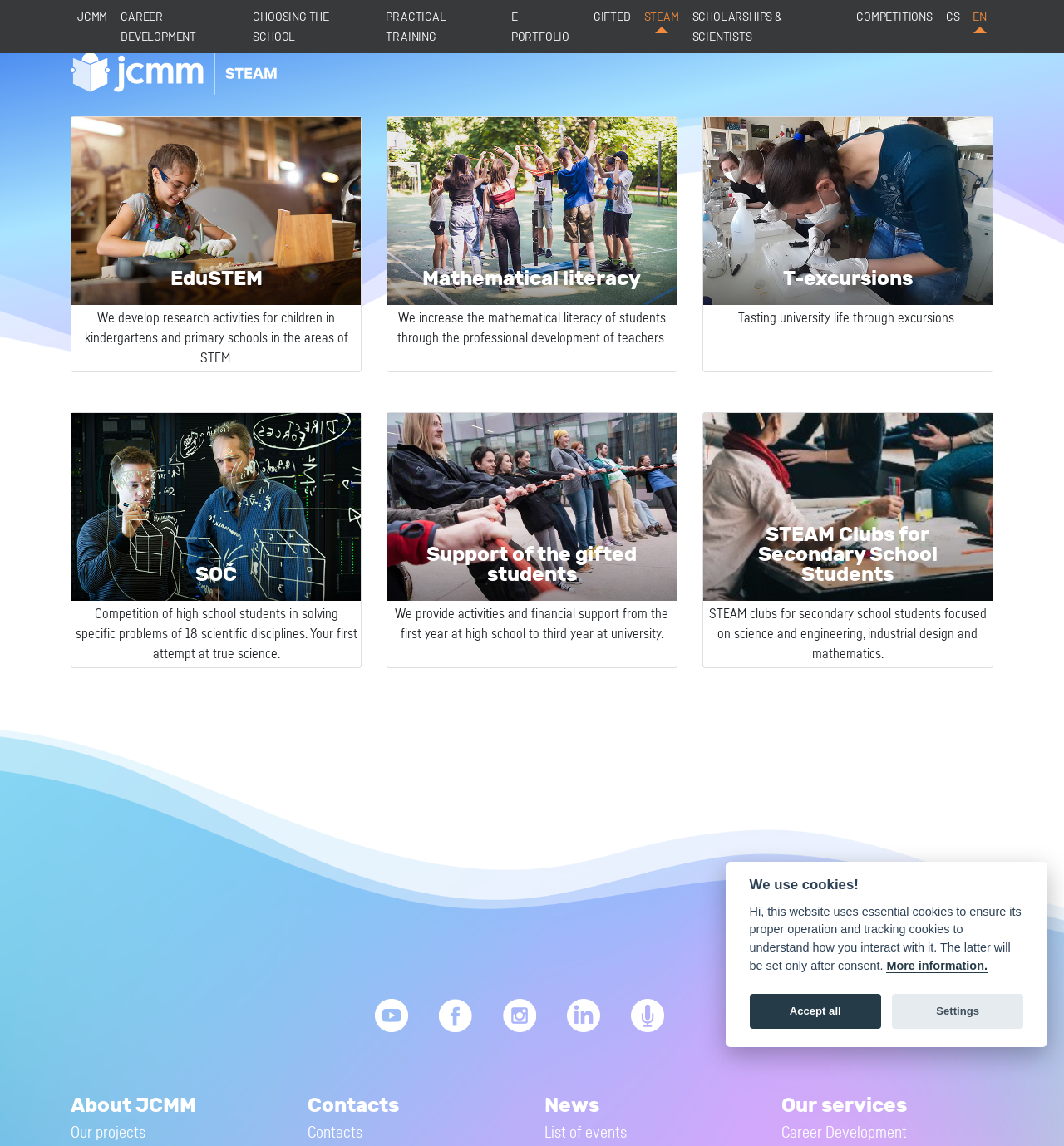Provide the bounding box coordinates of the area you need to click to execute the following instruction: "Click on the JCMM link".

[0.066, 0.0, 0.107, 0.029]